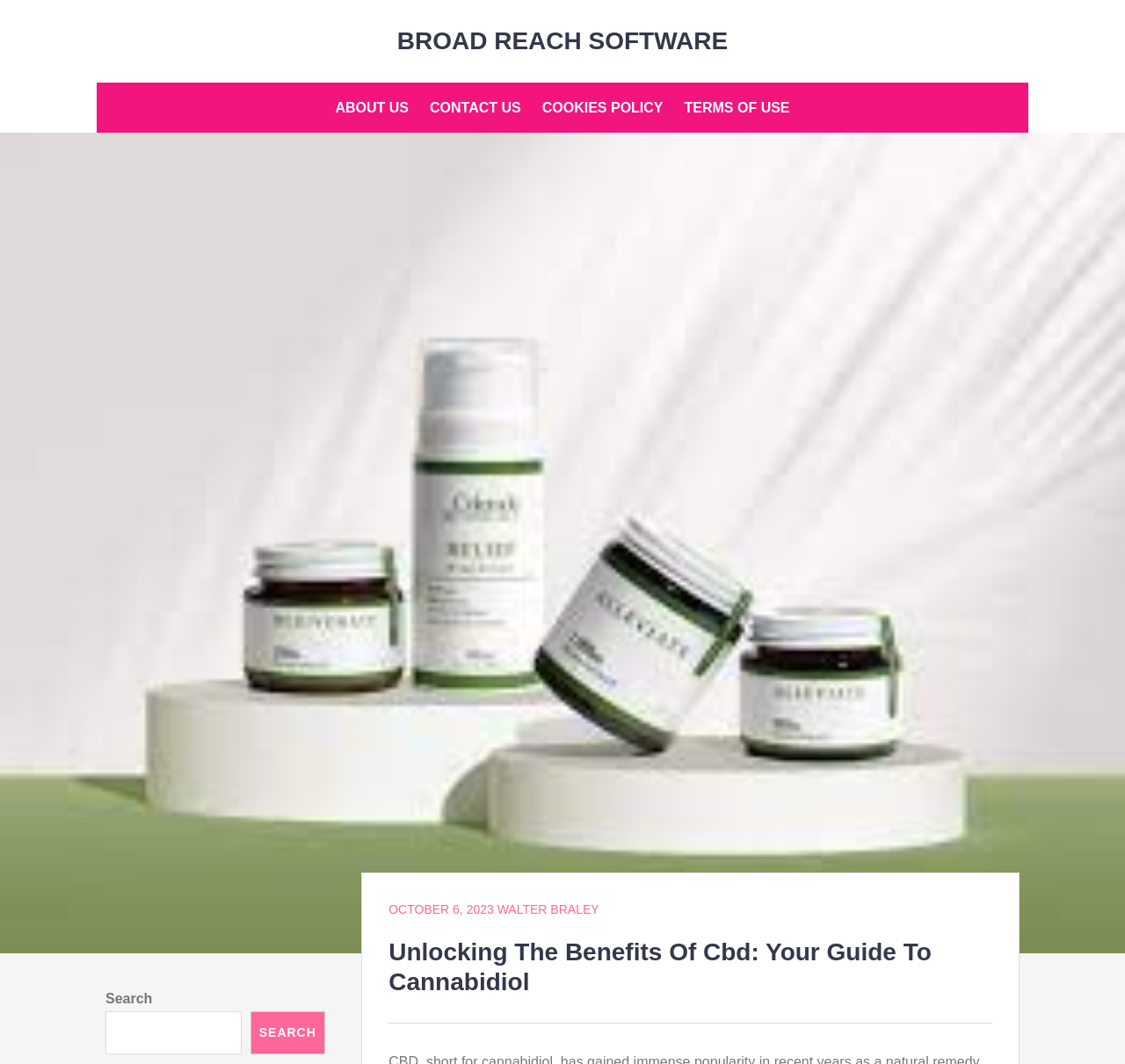What is the date of the latest article?
Give a one-word or short phrase answer based on the image.

OCTOBER 6, 2023